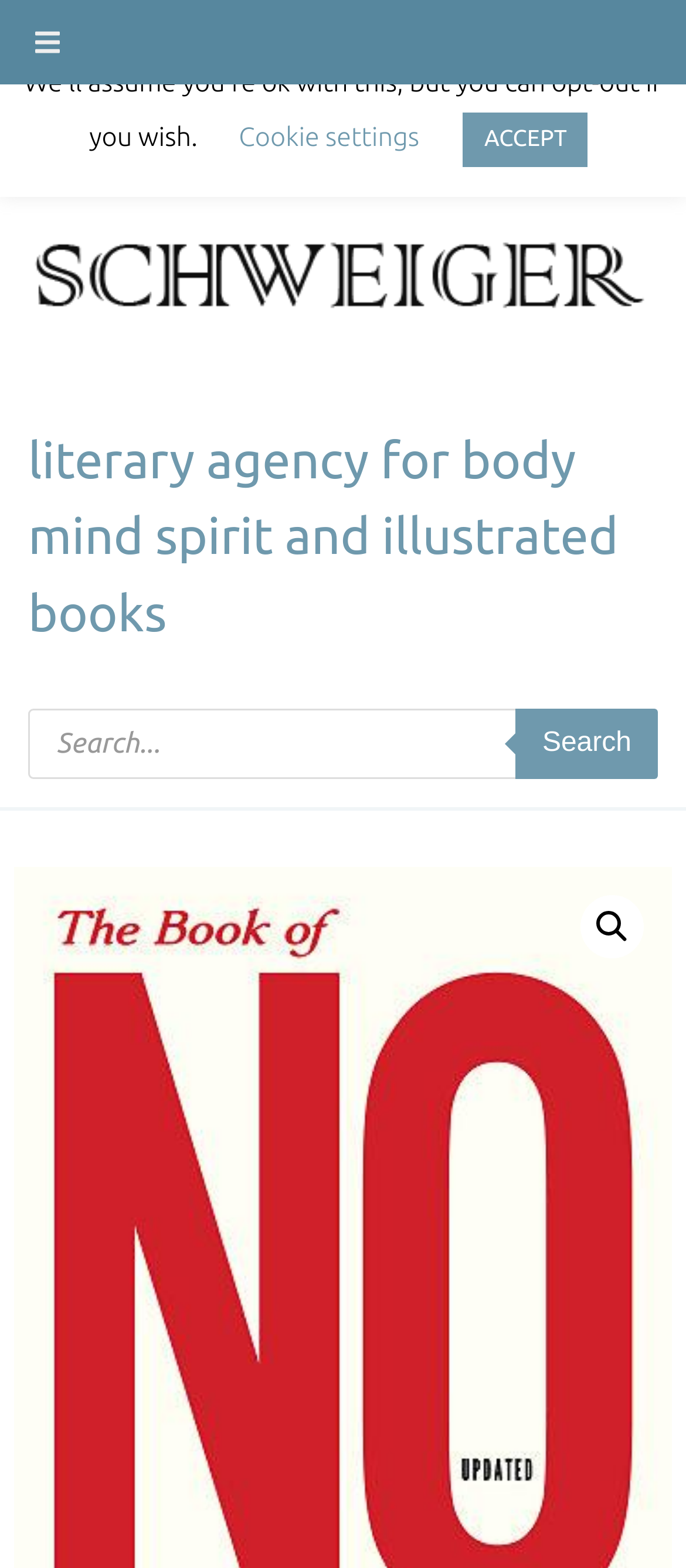What is the icon on the top right corner?
Refer to the screenshot and deliver a thorough answer to the question presented.

The link with the OCR text '' has a bounding box at [0.846, 0.571, 0.938, 0.611], which is located at the top right corner of the webpage, and is likely an icon representing a magnifying glass, often used for search functionality.